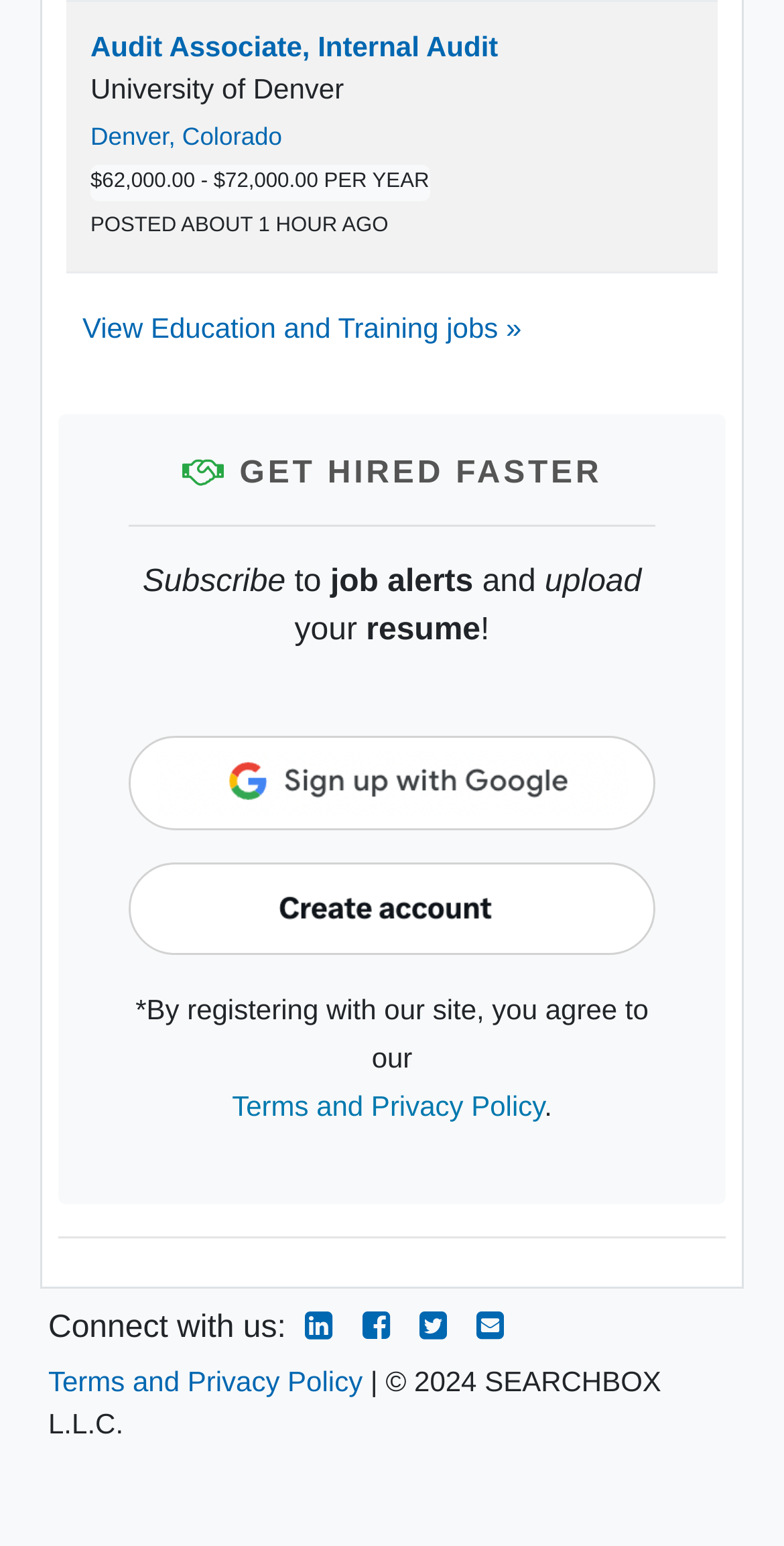What is the job title of the first job listing?
Using the details shown in the screenshot, provide a comprehensive answer to the question.

The first job listing is located in the gridcell element with the text 'Audit Associate, Internal Audit University of Denver Denver, Colorado $62,000.00 - $72,000.00 PER YEAR POSTED ABOUT 1 HOUR AGO'. The job title is extracted from this text as 'Audit Associate, Internal Audit'.